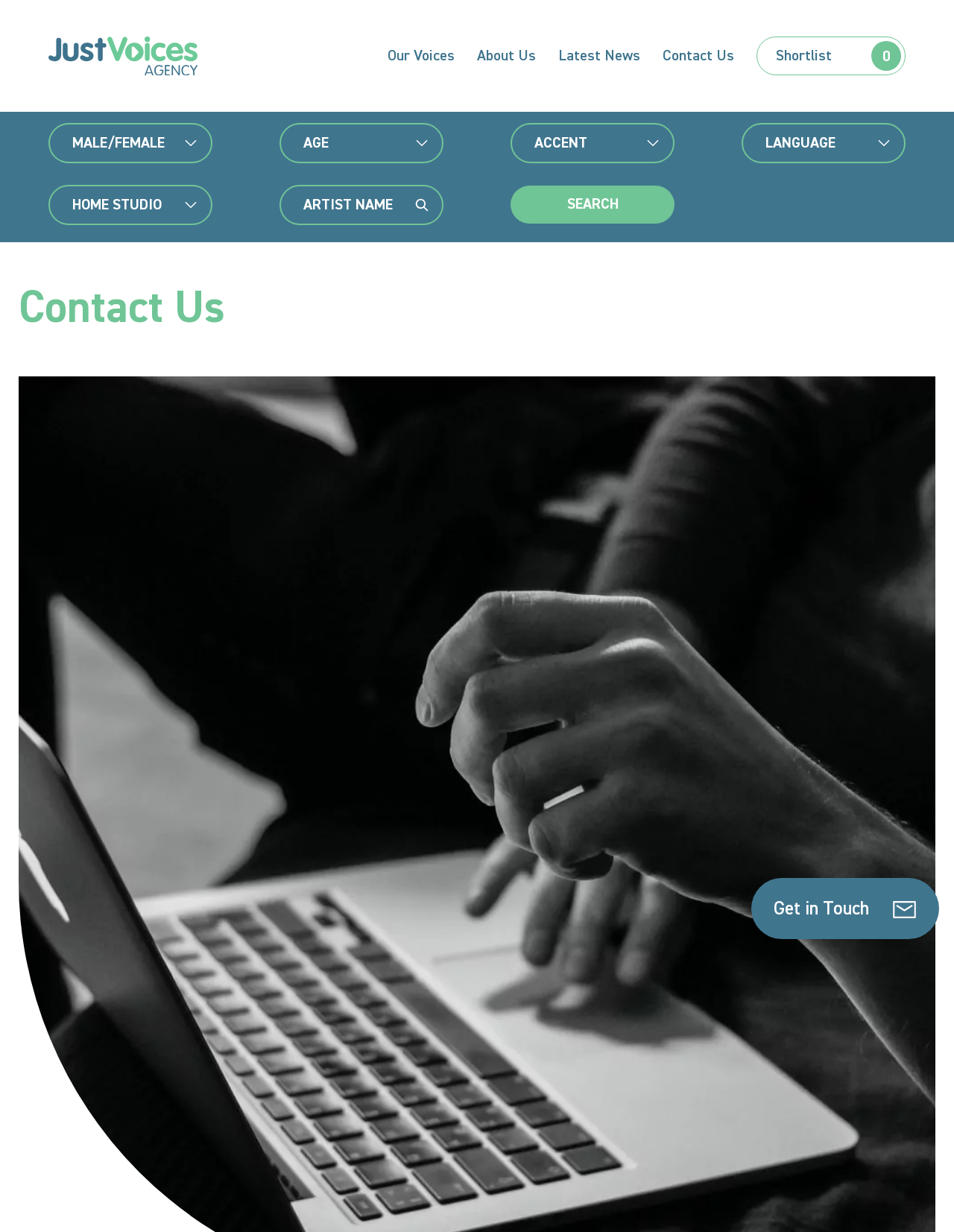Identify the bounding box for the element characterized by the following description: "Get in Touch".

[0.788, 0.713, 0.984, 0.762]